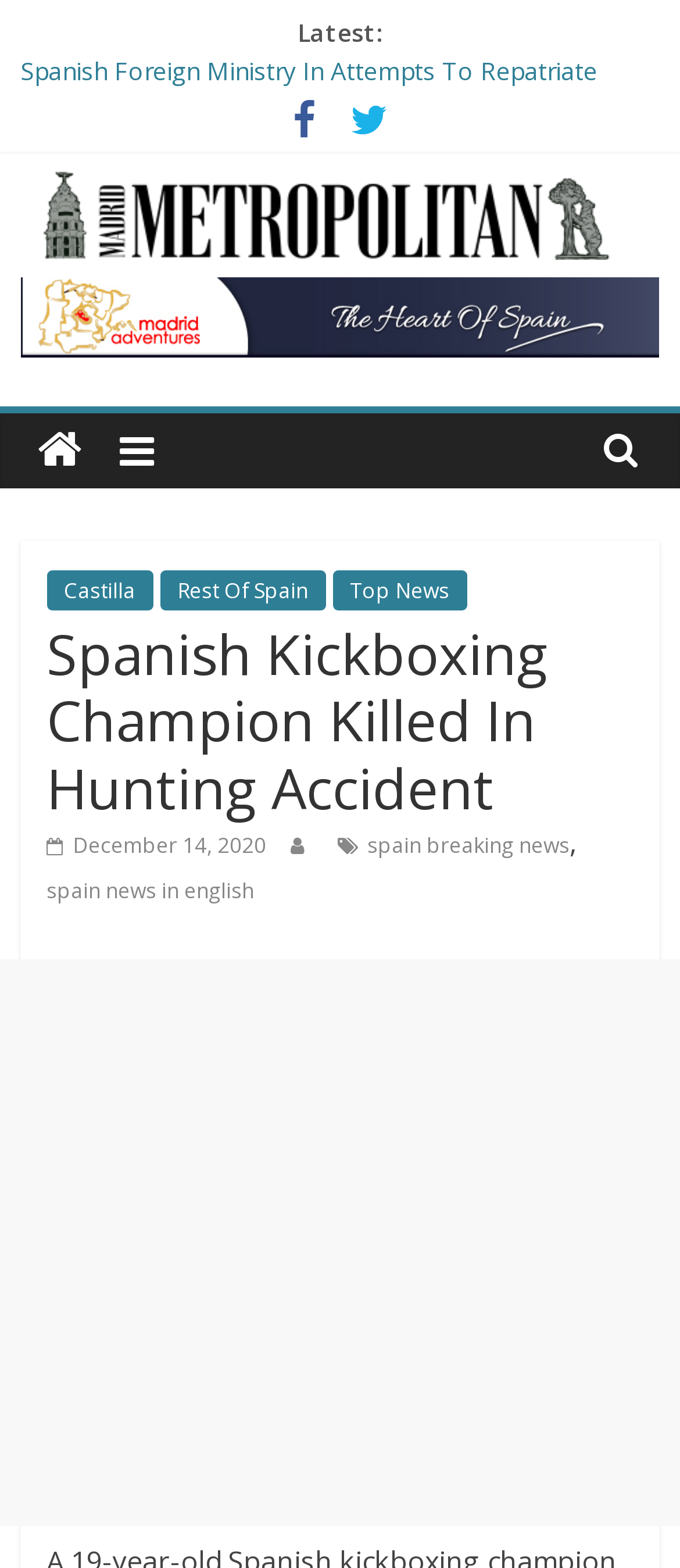What is the name of the news website?
Refer to the image and give a detailed answer to the question.

I found the answer by looking at the top-left corner of the webpage, where the logo and name of the website are usually located. The image and link with the text 'Madrid Metropolitan' suggest that this is the name of the news website.